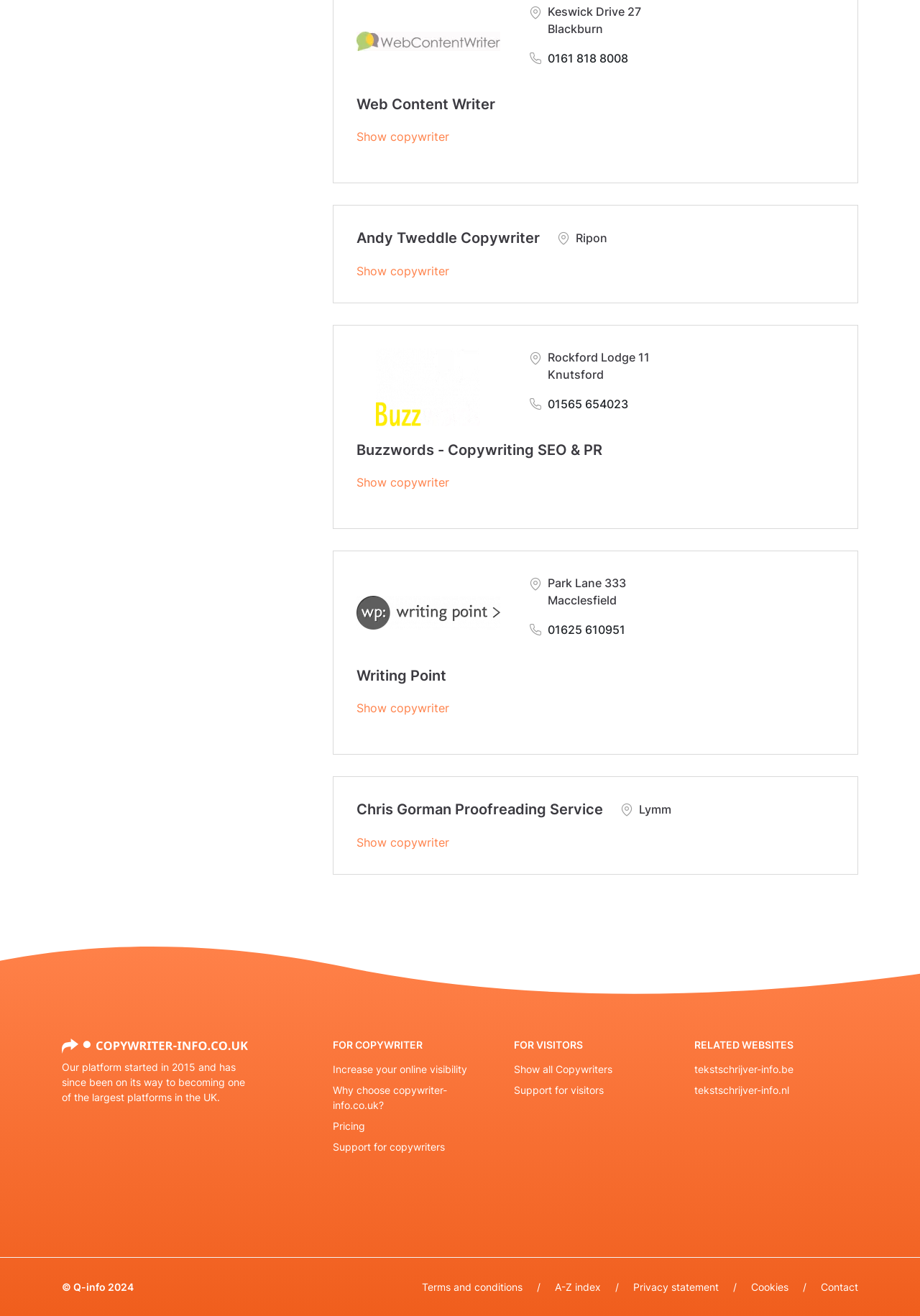Find the bounding box coordinates for the area you need to click to carry out the instruction: "View the profile of Buzzwords - Copywriting SEO & PR". The coordinates should be four float numbers between 0 and 1, indicated as [left, top, right, bottom].

[0.388, 0.335, 0.655, 0.348]